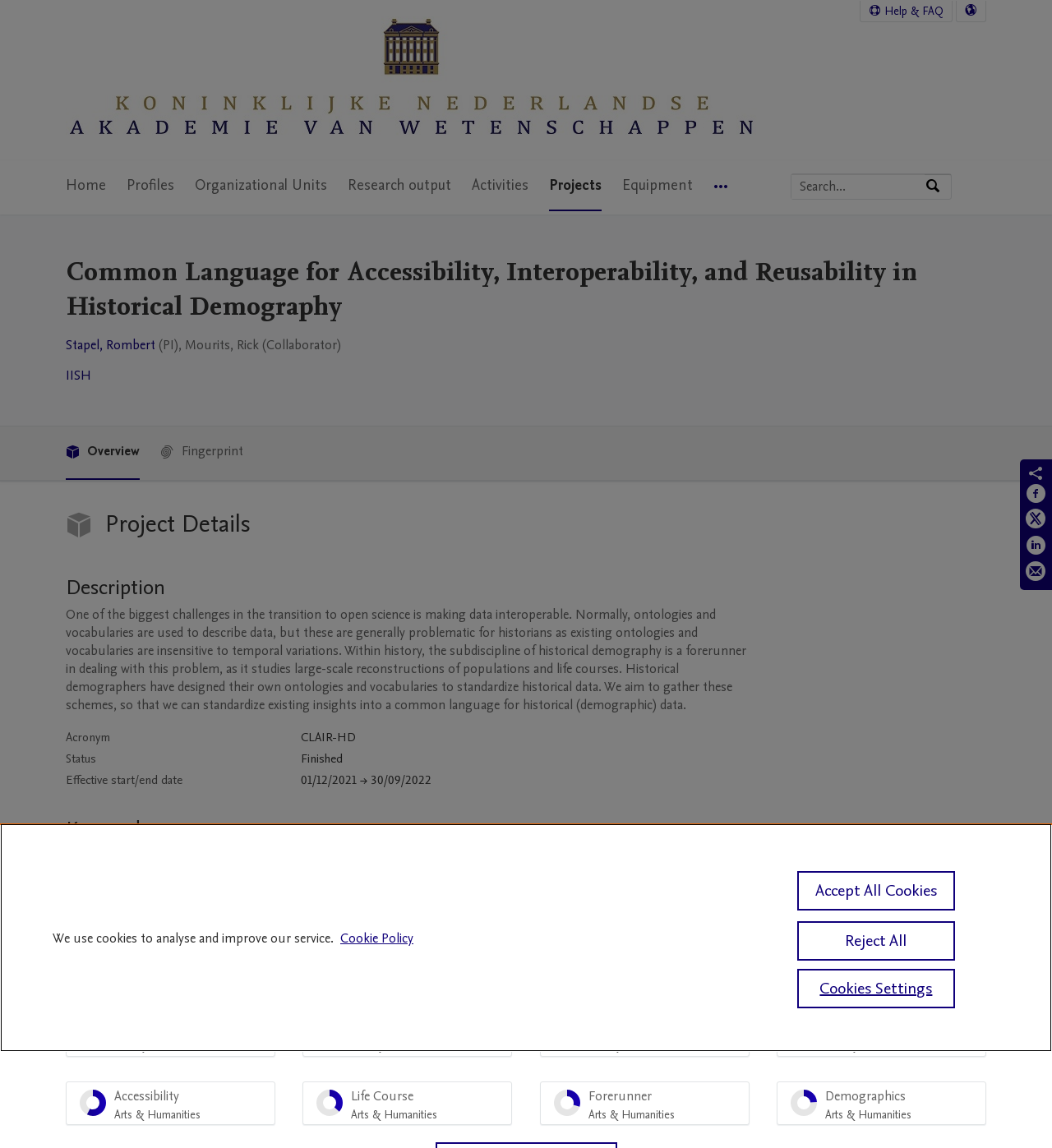Respond to the question below with a single word or phrase:
What is the project about?

Making data interoperable